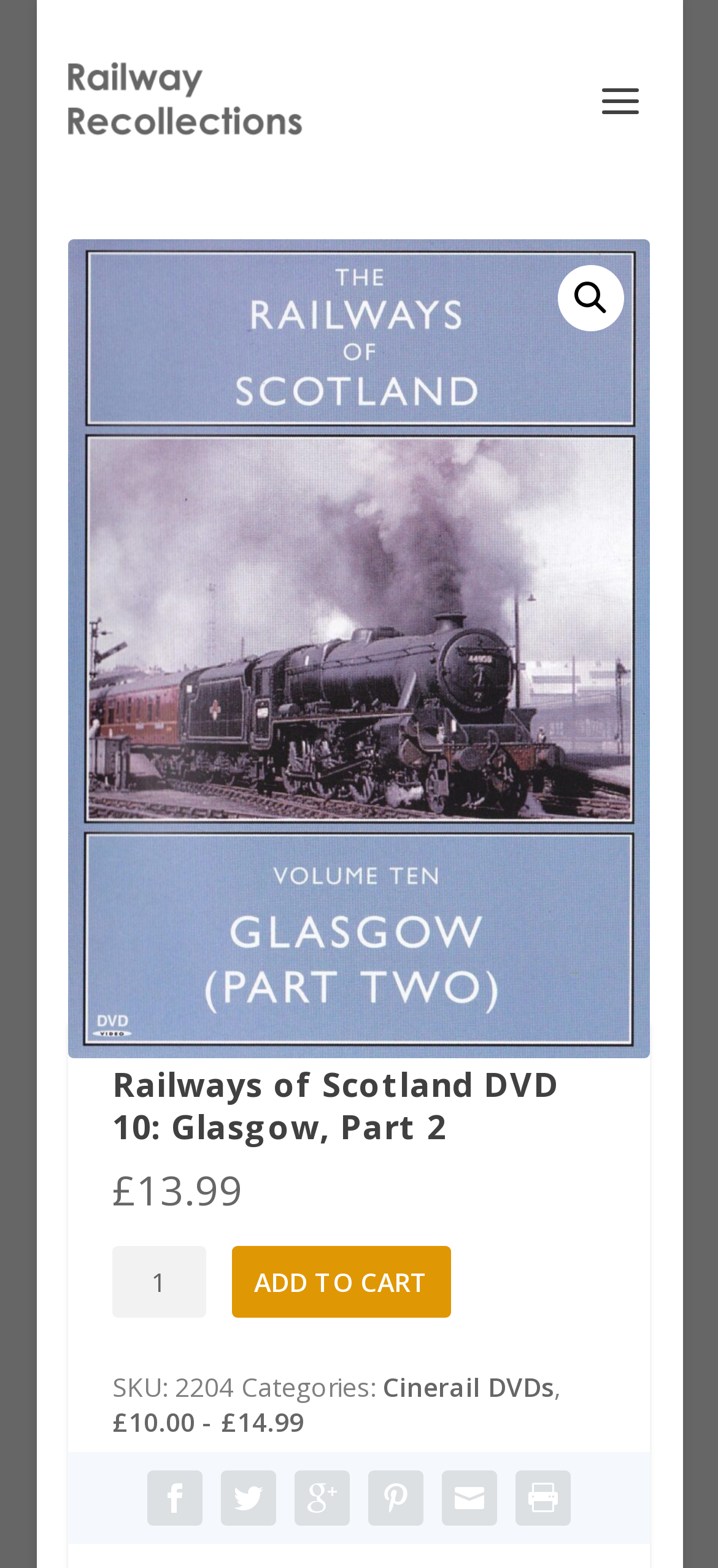Please give a concise answer to this question using a single word or phrase: 
What is the price of the DVD?

£13.99